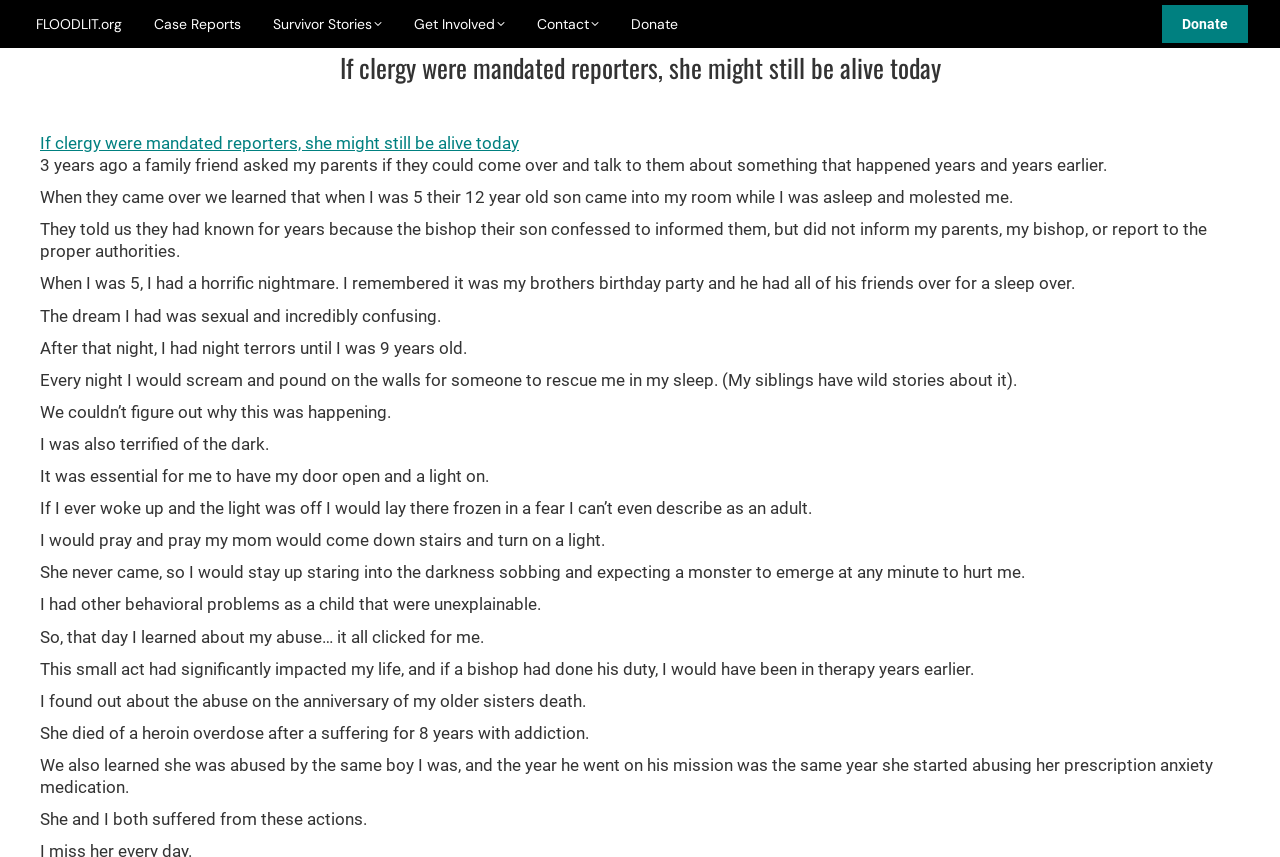What is the primary heading on this webpage?

If clergy were mandated reporters, she might still be alive today